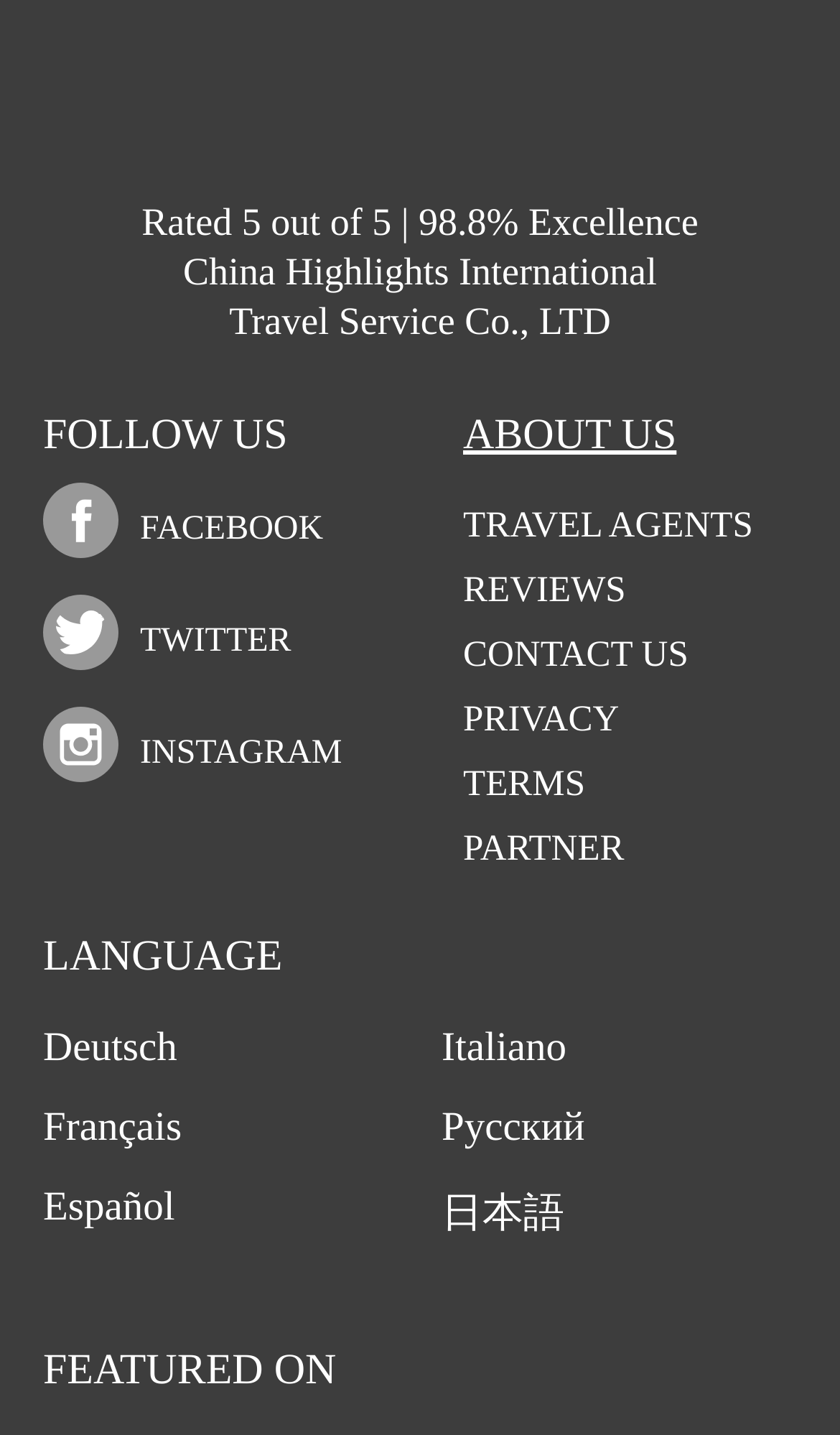Given the description "Contact Us", determine the bounding box of the corresponding UI element.

[0.551, 0.441, 0.819, 0.47]